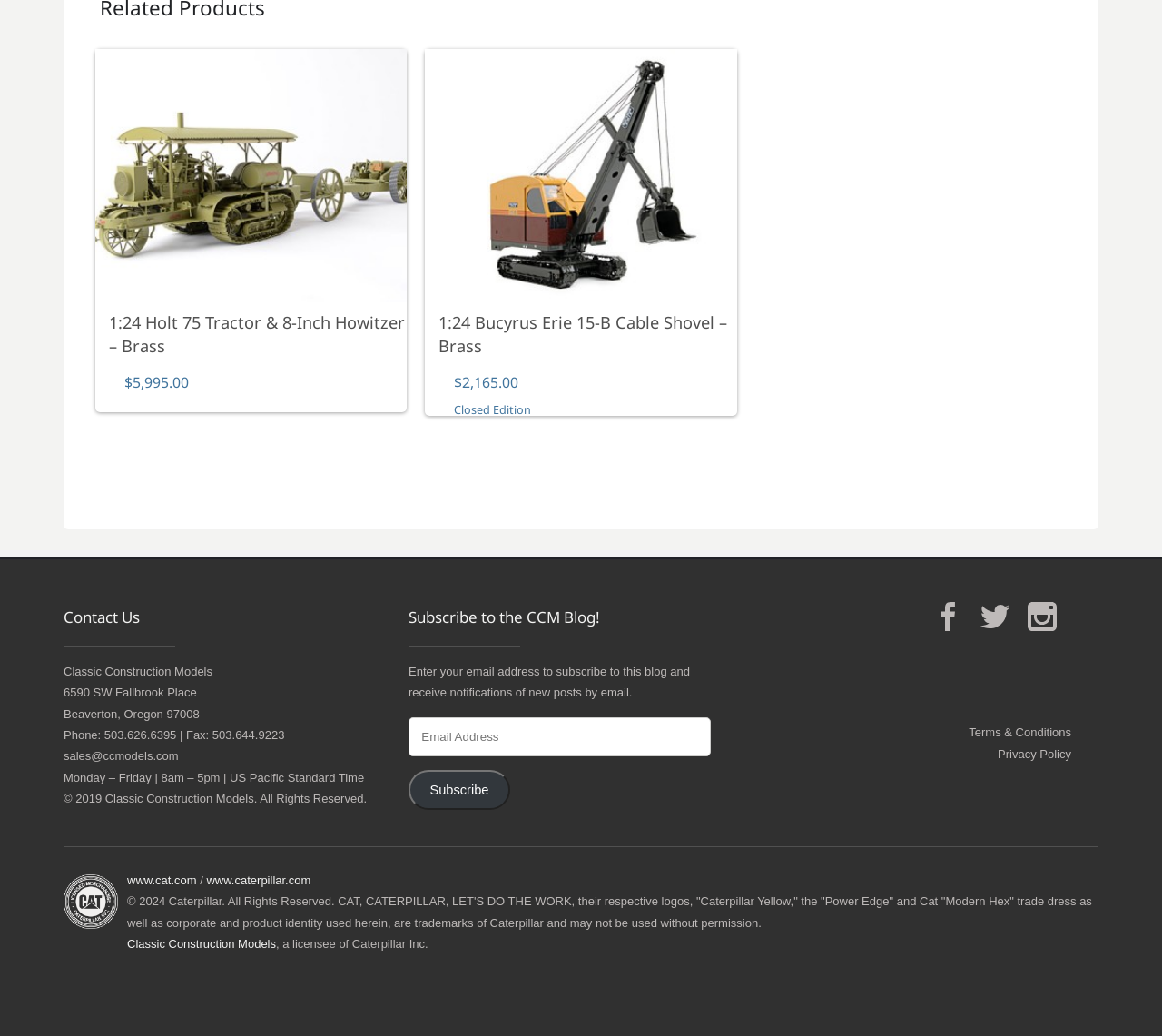Extract the bounding box coordinates of the UI element described by: "Terms & Conditions". The coordinates should include four float numbers ranging from 0 to 1, e.g., [left, top, right, bottom].

[0.834, 0.701, 0.922, 0.714]